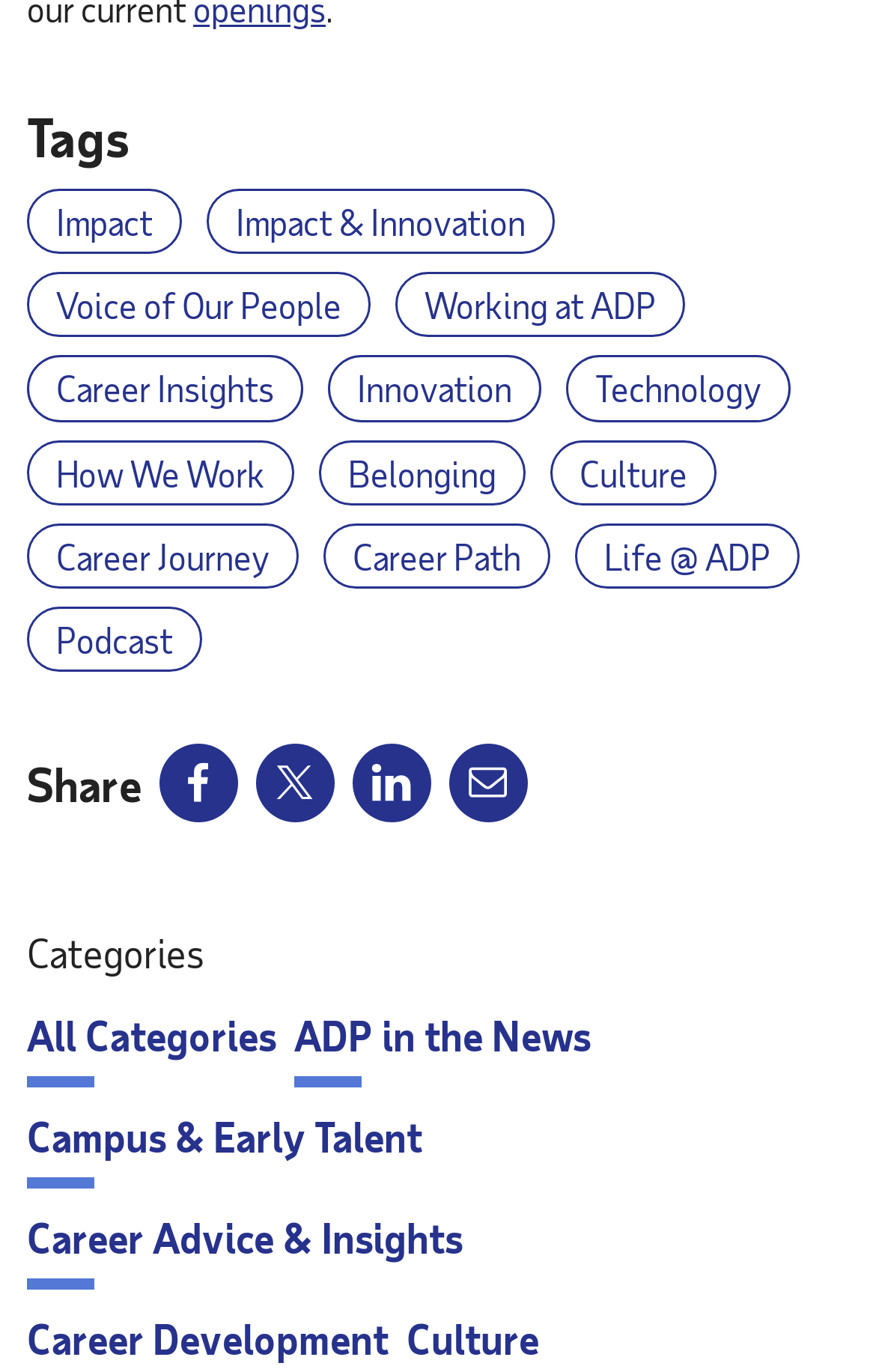Find the bounding box coordinates of the element you need to click on to perform this action: 'View all categories'. The coordinates should be represented by four float values between 0 and 1, in the format [left, top, right, bottom].

[0.031, 0.735, 0.315, 0.792]